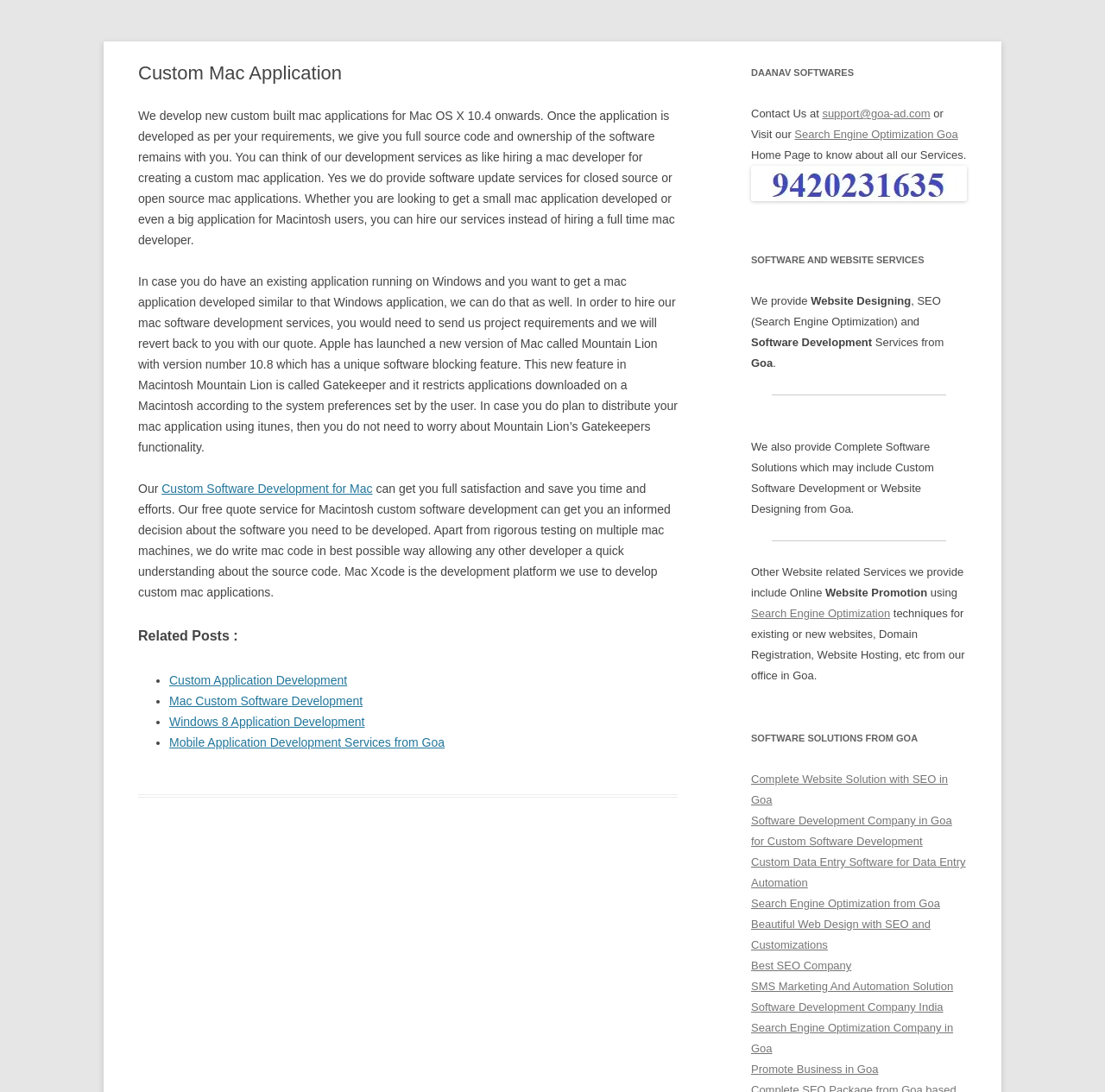Please provide a short answer using a single word or phrase for the question:
What is the phone number mentioned on the webpage for custom software development?

9420231635